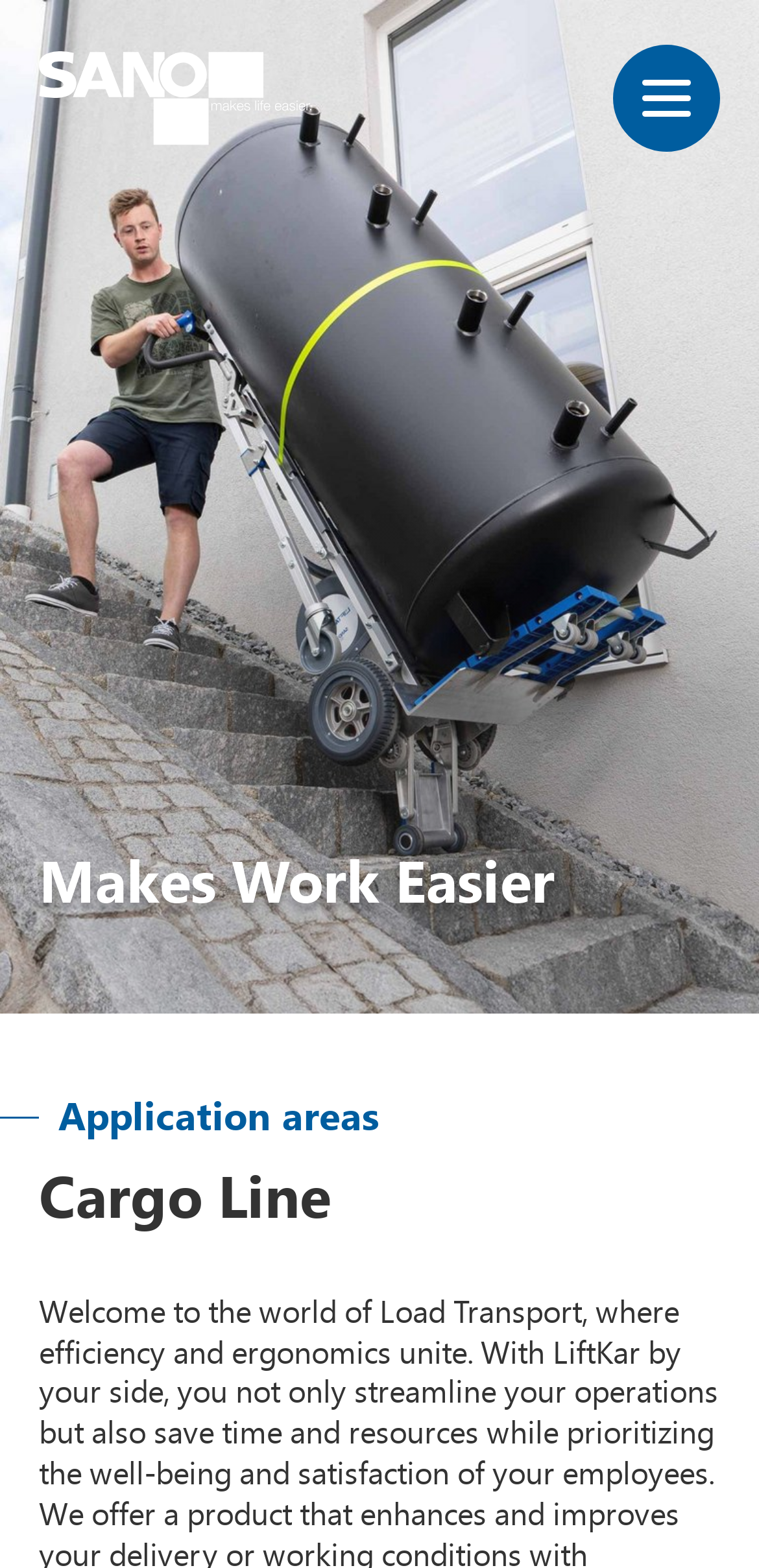Use a single word or phrase to answer the following:
What is one of the application areas of the load transporters?

Cargo Line